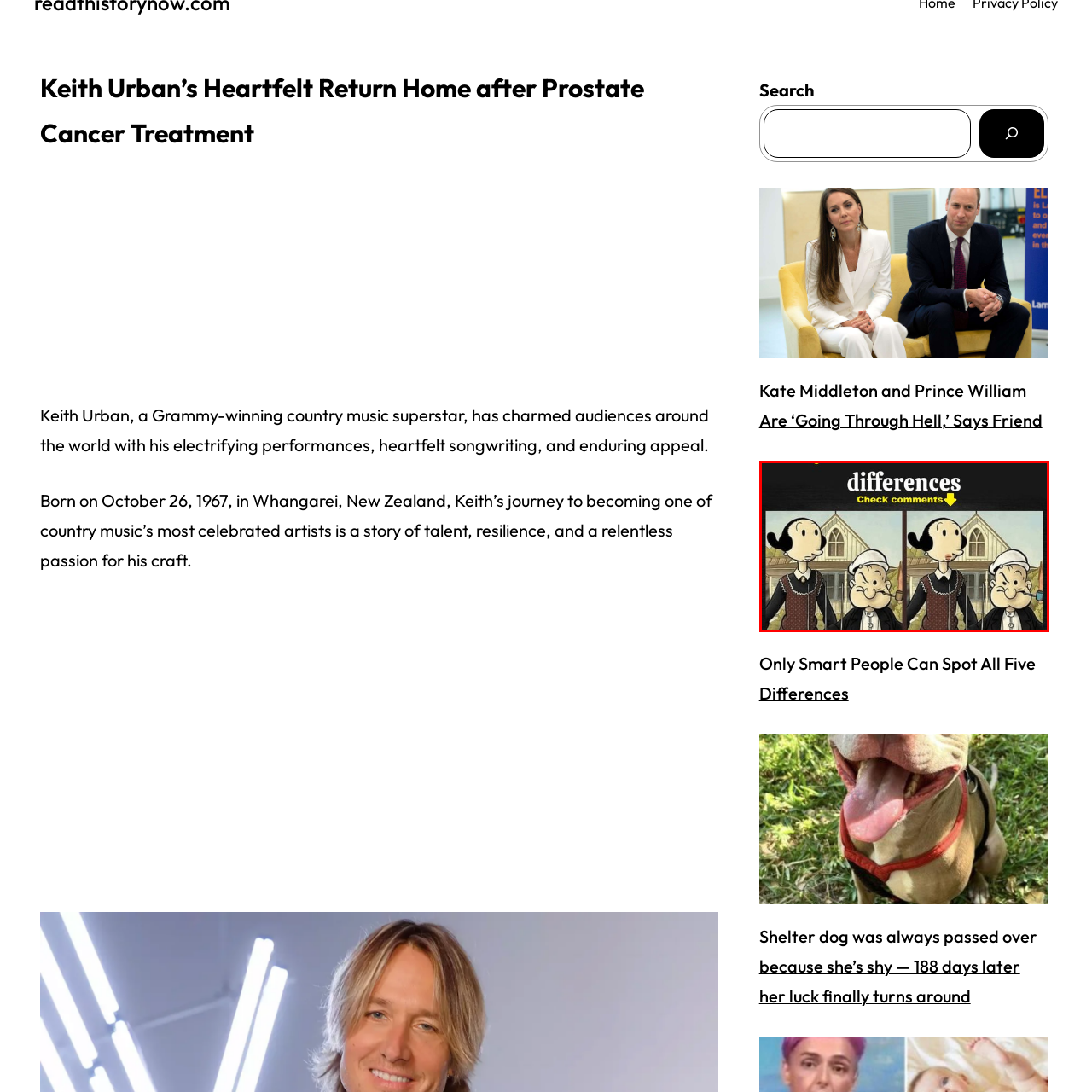Study the image inside the red outline, What is the man holding in his mouth? 
Respond with a brief word or phrase.

A pipe